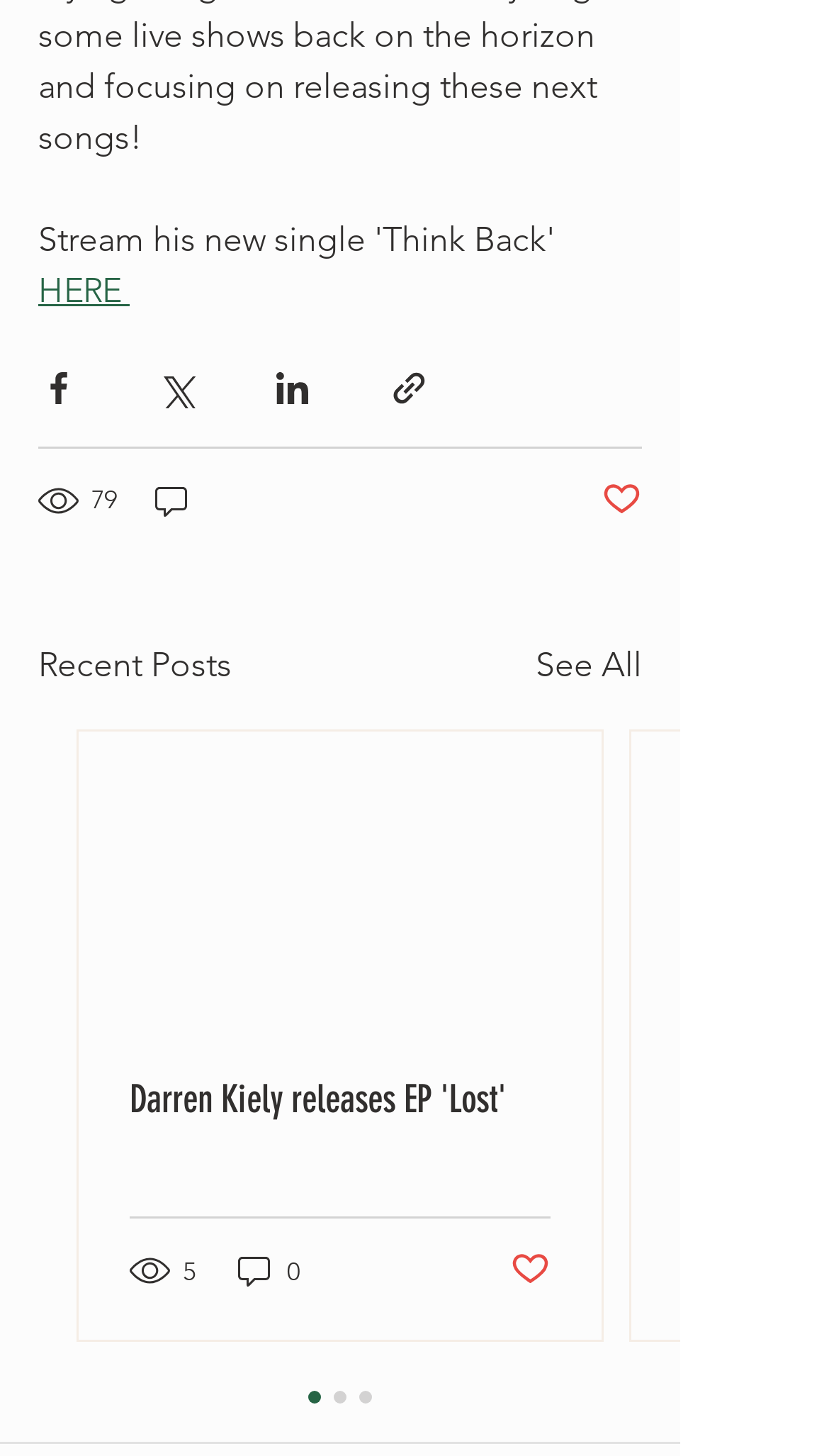Refer to the image and provide a thorough answer to this question:
How many comments are there for the recent post?

I found the answer by looking at the generic element '0 comments' which is located below the social media sharing buttons.